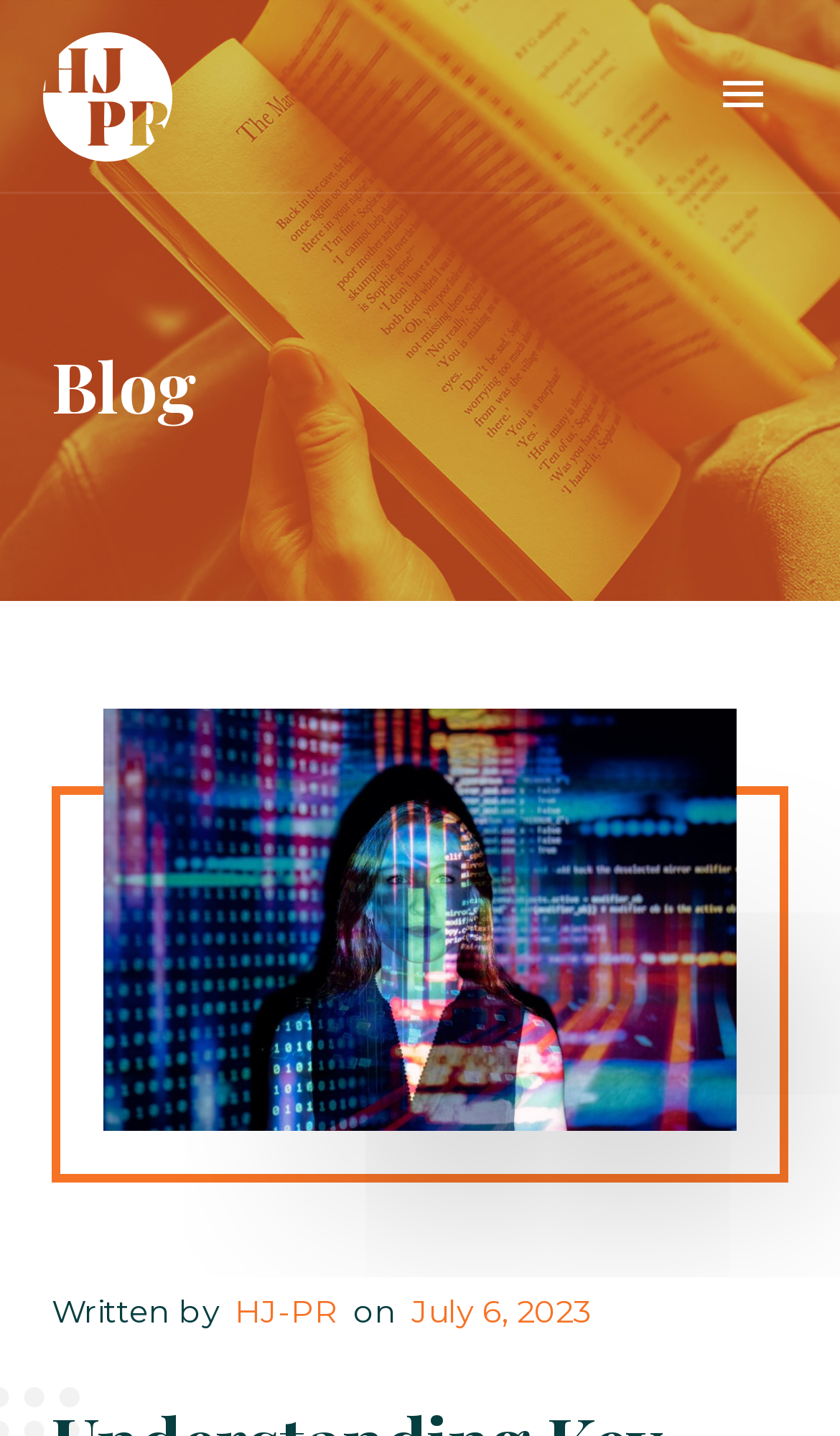What is the author of the blog post?
Using the image, respond with a single word or phrase.

Jessica Levine